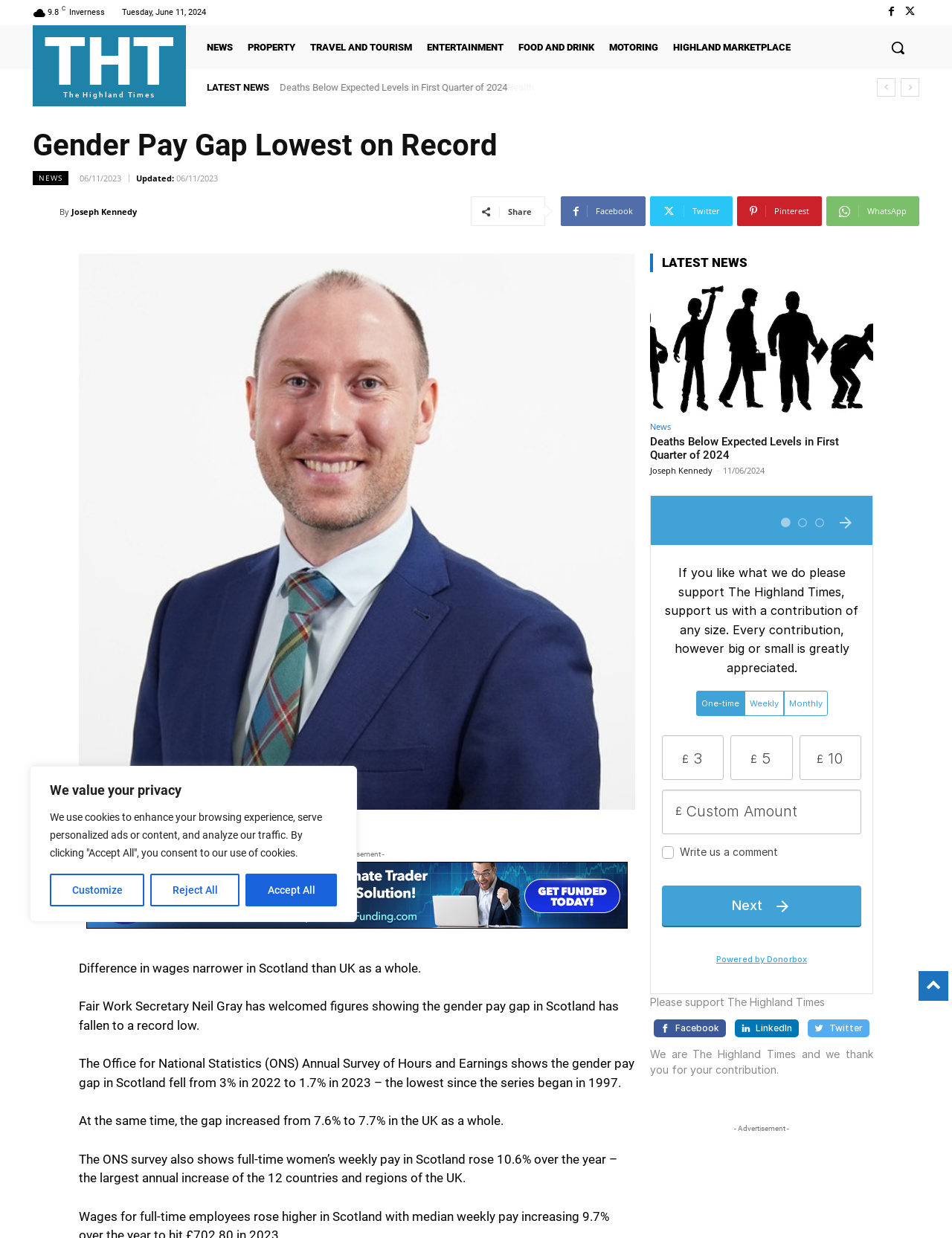Identify the bounding box coordinates of the area that should be clicked in order to complete the given instruction: "Search for something". The bounding box coordinates should be four float numbers between 0 and 1, i.e., [left, top, right, bottom].

[0.92, 0.021, 0.966, 0.056]